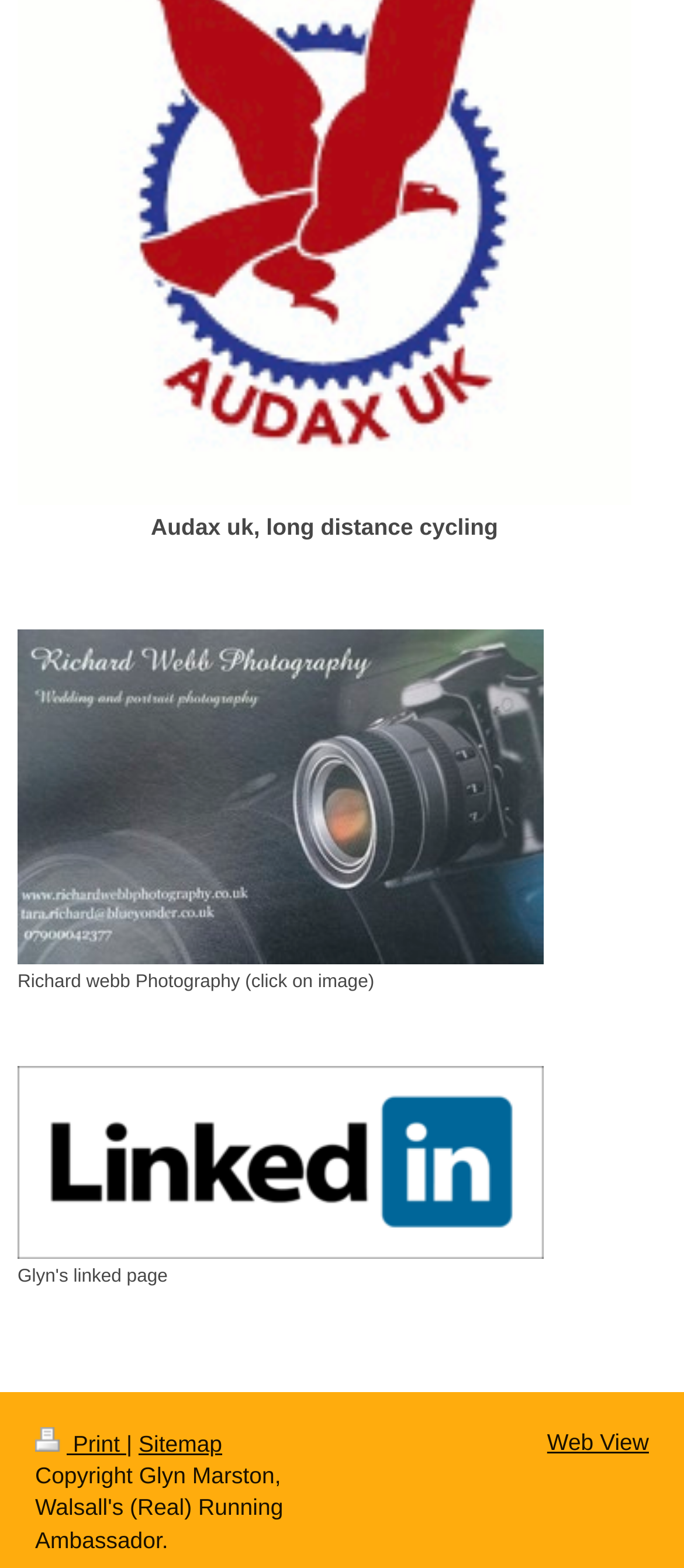Locate the bounding box coordinates of the UI element described by: "Sitemap". The bounding box coordinates should consist of four float numbers between 0 and 1, i.e., [left, top, right, bottom].

[0.203, 0.912, 0.325, 0.929]